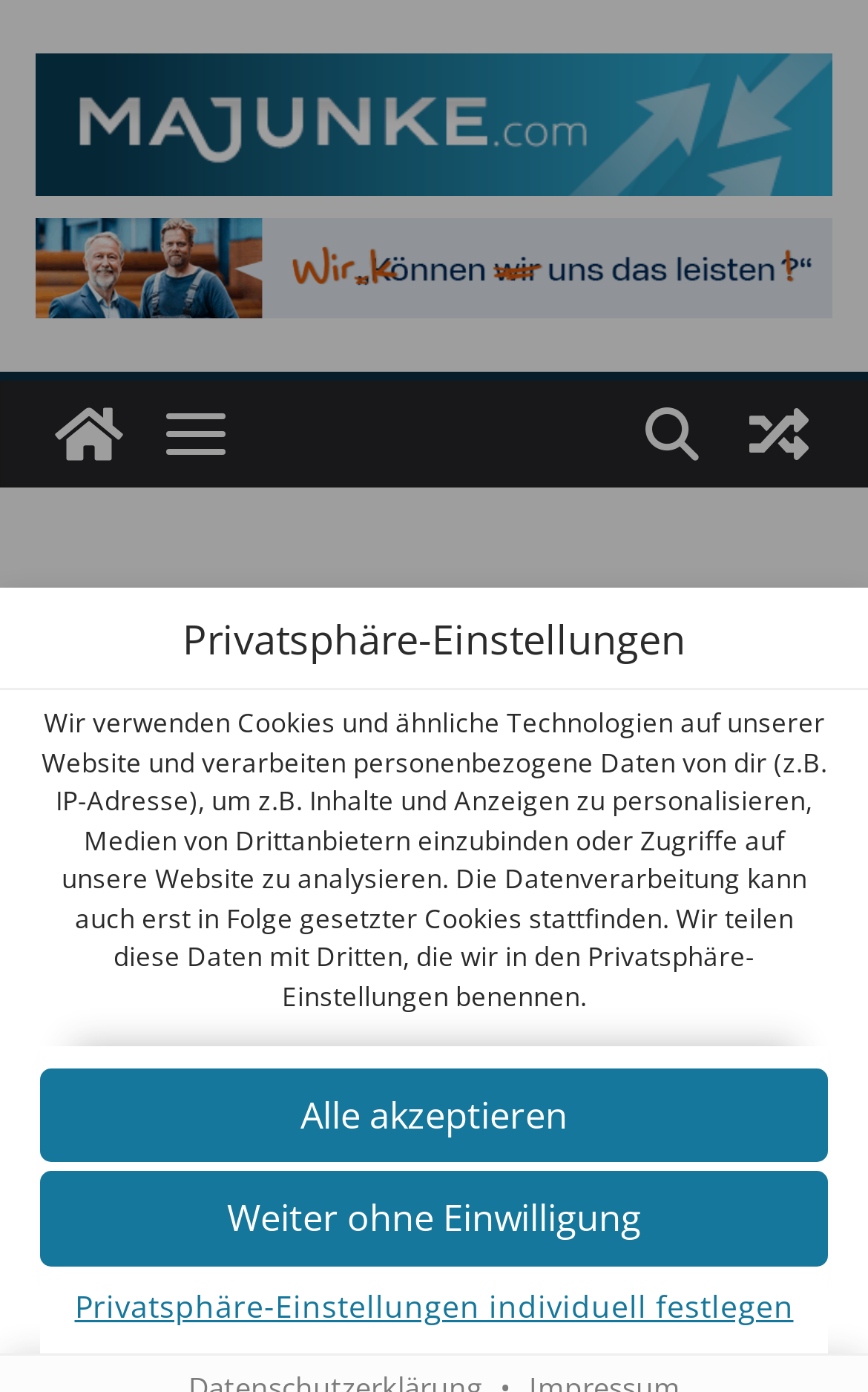Summarize the webpage with a detailed and informative caption.

The webpage appears to be a news article or press release about FSN Capital's investment in Obton Group. At the top of the page, there is a link to "Zu Einwilligungsoptionen springen" (which translates to "Jump to consent options") located near the top left corner. Below this link, there is a heading titled "Privatsphäre-Einstellungen" (which translates to "Privacy Settings") that spans across the majority of the page's width.

Under the heading, there are two blocks of static text that occupy most of the page's width. The first block explains the use of cookies and similar technologies on the website, including data processing and sharing with third parties. The second block continues to explain the data processing, including the user's right to refuse consent and change or revoke it later.

To the right of the second block of text, there is a link to the "Datenschutzerklärung" (which translates to "Privacy Policy"). Below the text blocks, there are three buttons aligned horizontally: "Alle akzeptieren" (which translates to "Accept all"), "Weiter ohne Einwilligung" (which translates to "Continue without consent"), and "Privatsphäre-Einstellungen individuell festlegen" (which translates to "Set privacy settings individually"). These buttons are located near the bottom of the page.